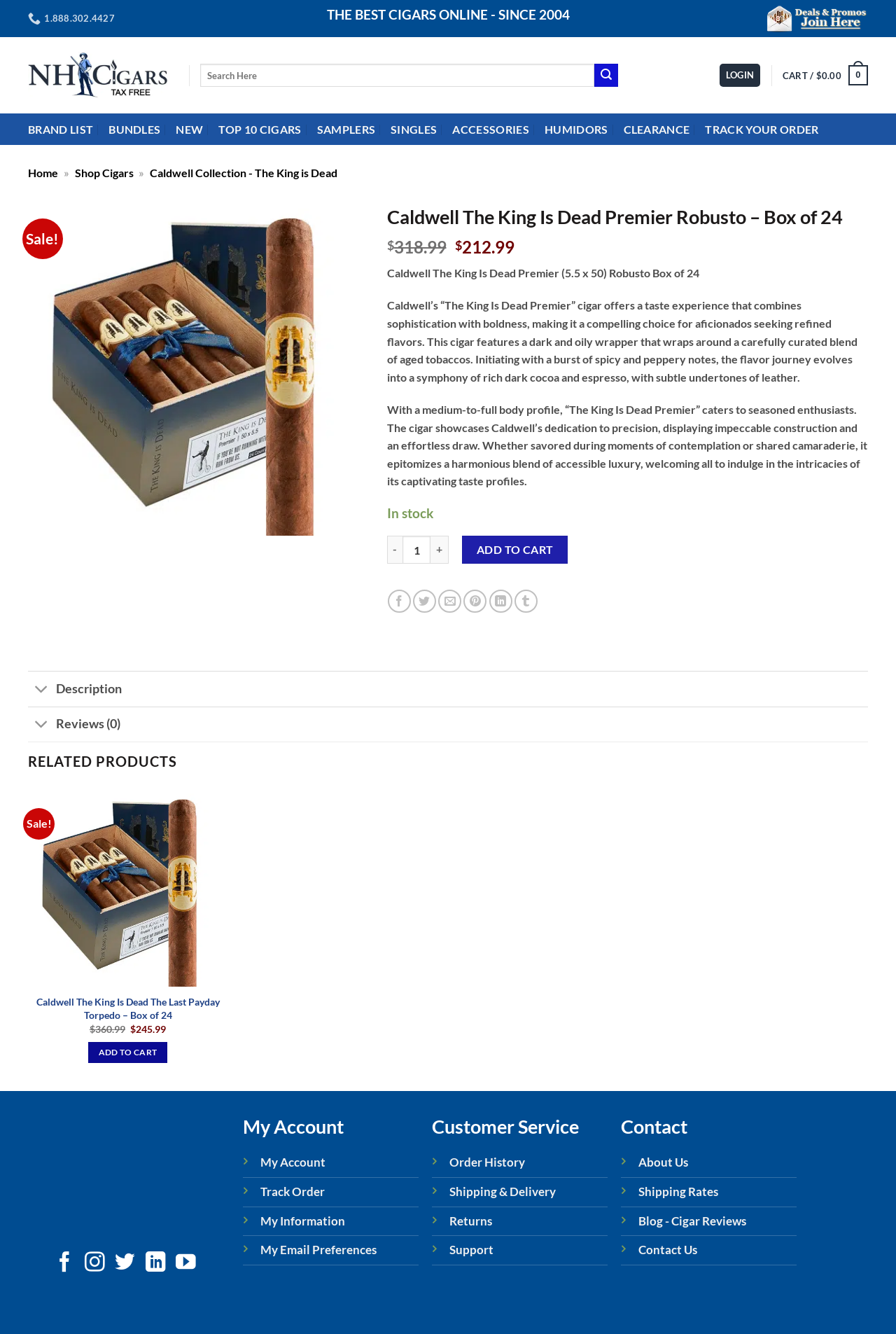Pinpoint the bounding box coordinates of the element to be clicked to execute the instruction: "Log in to your account".

[0.803, 0.048, 0.849, 0.065]